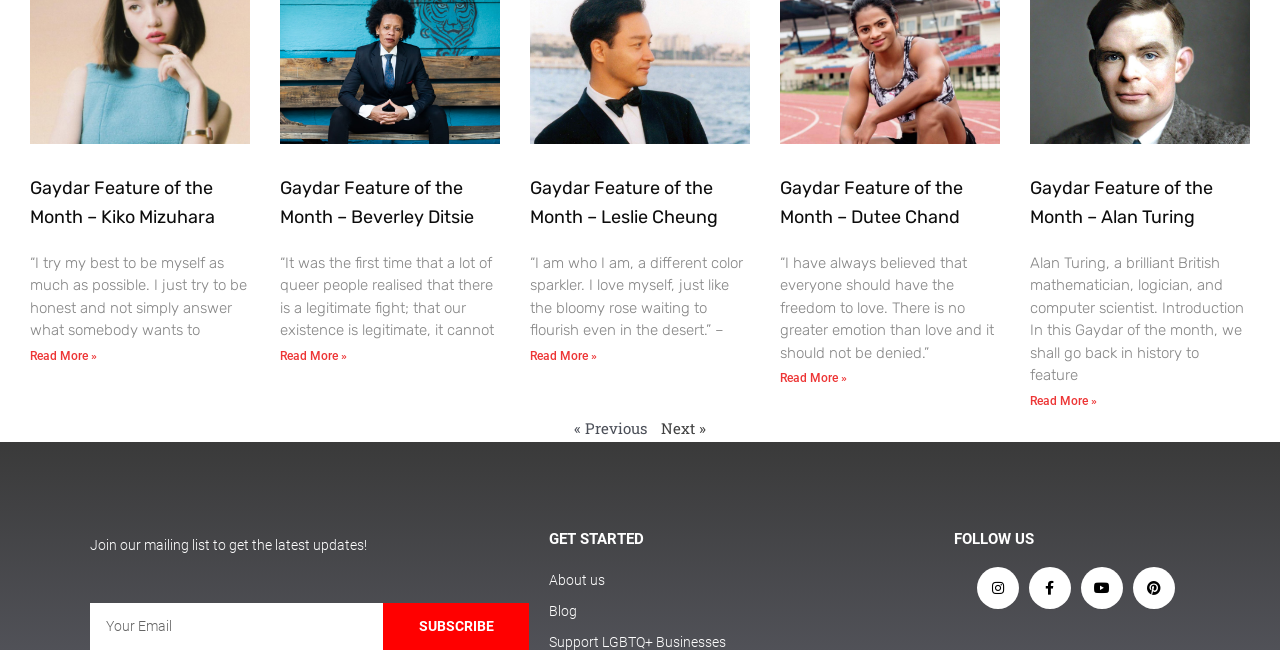Please indicate the bounding box coordinates of the element's region to be clicked to achieve the instruction: "Read about Kiko Mizuhara". Provide the coordinates as four float numbers between 0 and 1, i.e., [left, top, right, bottom].

[0.023, 0.272, 0.168, 0.351]